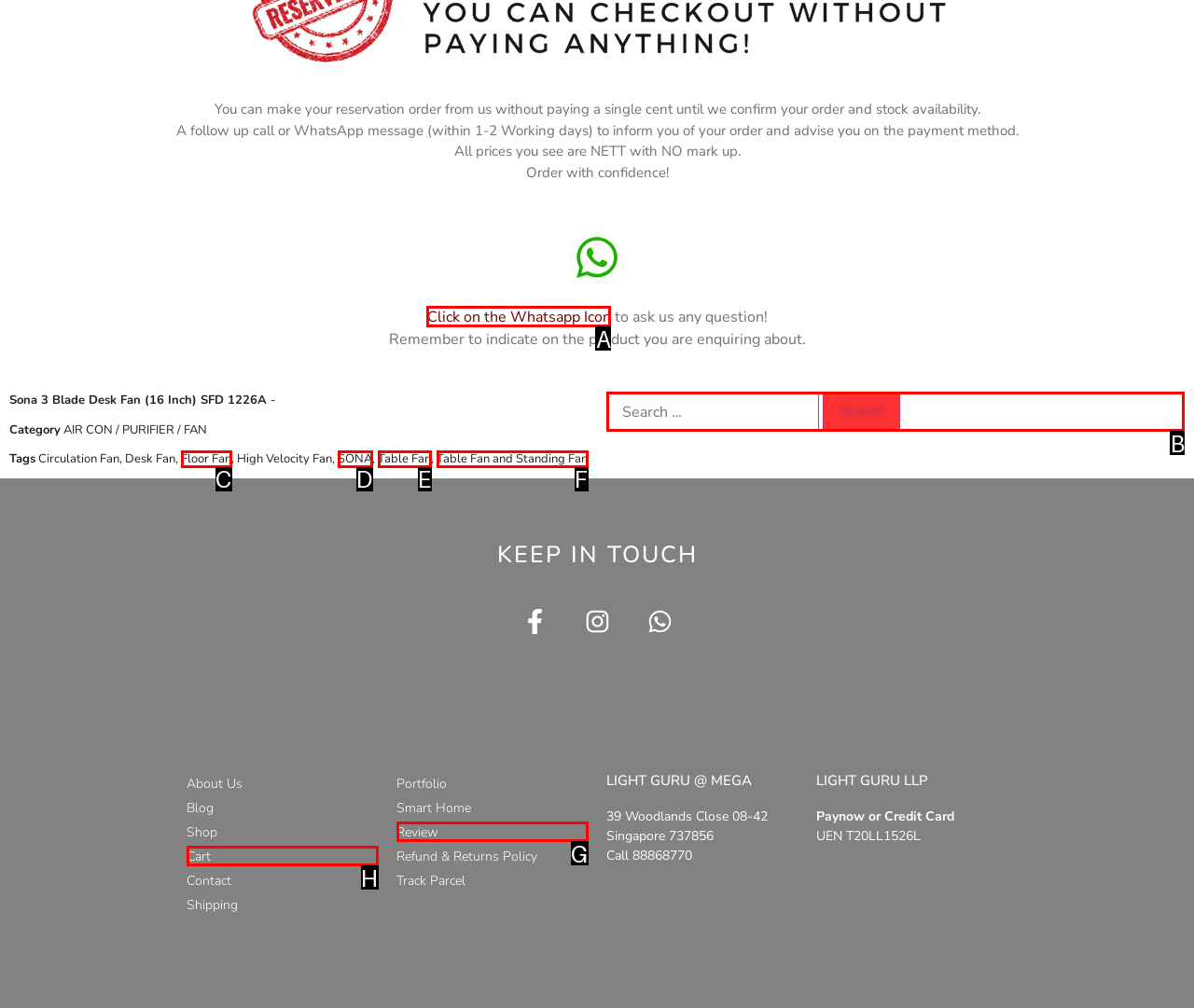Tell me which option I should click to complete the following task: Search for a product
Answer with the option's letter from the given choices directly.

B